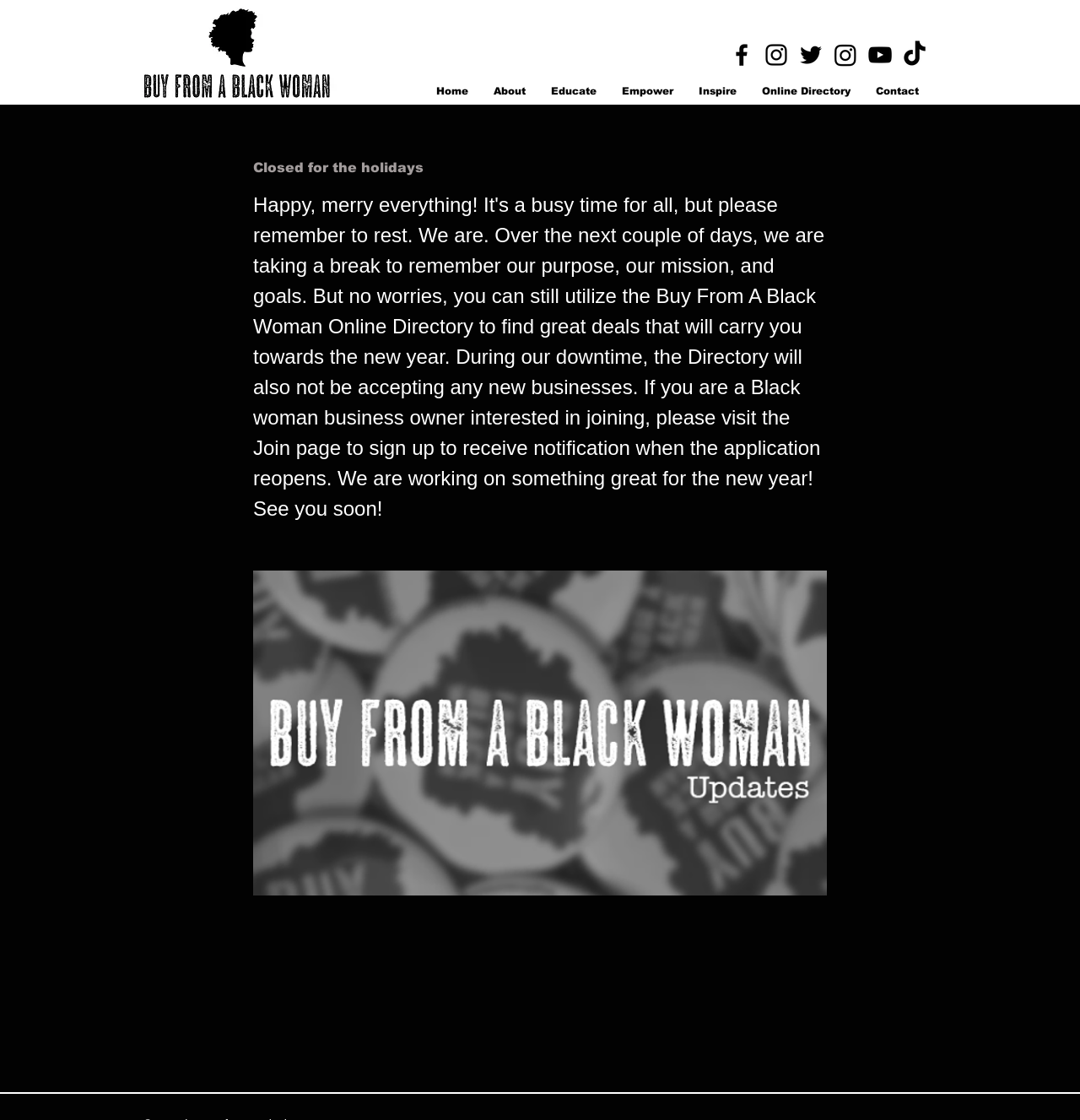Can you look at the image and give a comprehensive answer to the question:
What are the navigation links?

The navigation links are located in the site navigation section and include links to Home, About, Educate, Empower, Inspire, Online Directory, and Contact pages.